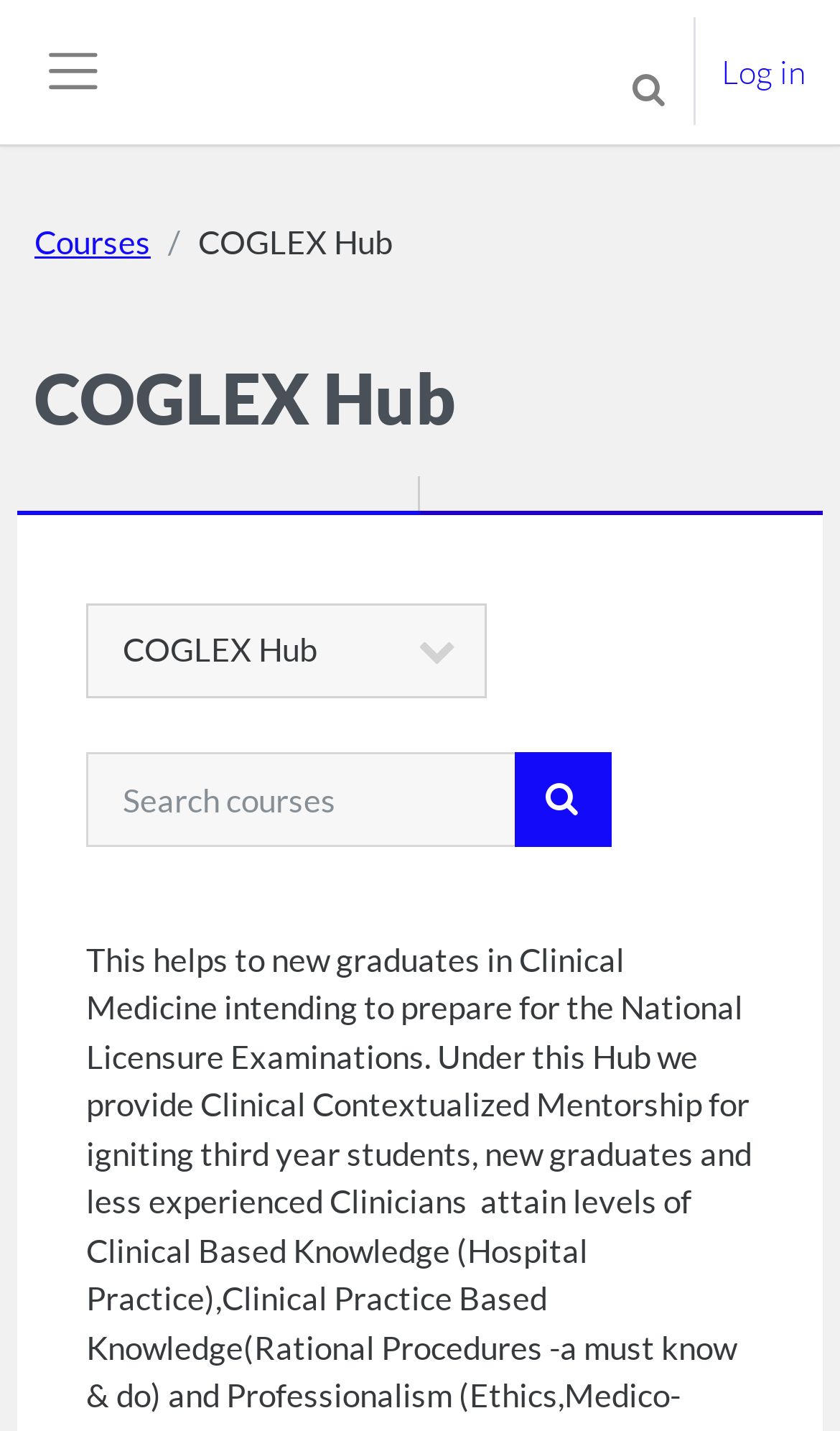Identify the bounding box coordinates for the UI element described as: "Toggle search input". The coordinates should be provided as four floats between 0 and 1: [left, top, right, bottom].

[0.728, 0.0, 0.815, 0.1]